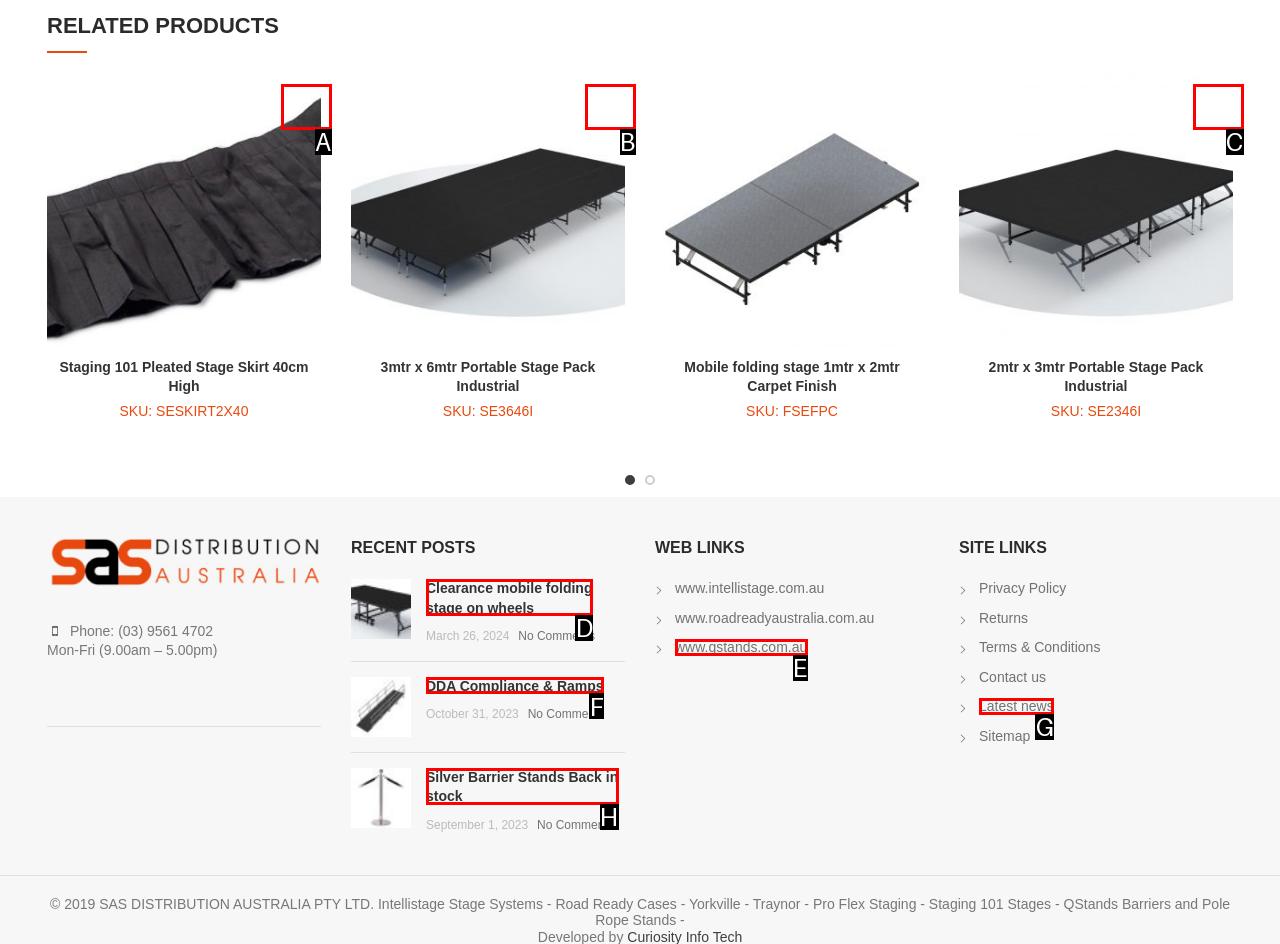From the given options, indicate the letter that corresponds to the action needed to complete this task: Read Clearance mobile folding stage on wheels. Respond with only the letter.

D